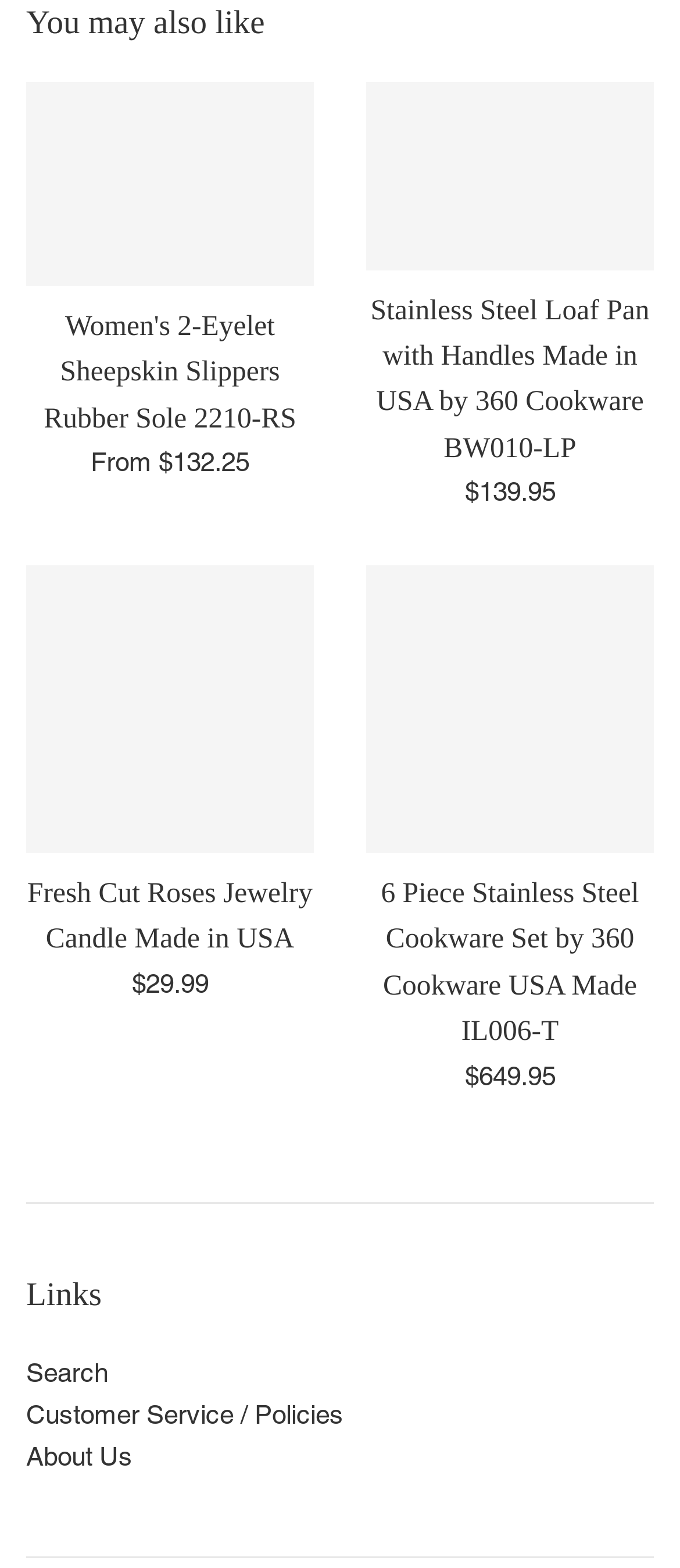Identify the bounding box coordinates of the element that should be clicked to fulfill this task: "View Women's 2-Eyelet Sheepskin Slippers Rubber Sole 2210-RS product". The coordinates should be provided as four float numbers between 0 and 1, i.e., [left, top, right, bottom].

[0.038, 0.052, 0.462, 0.182]